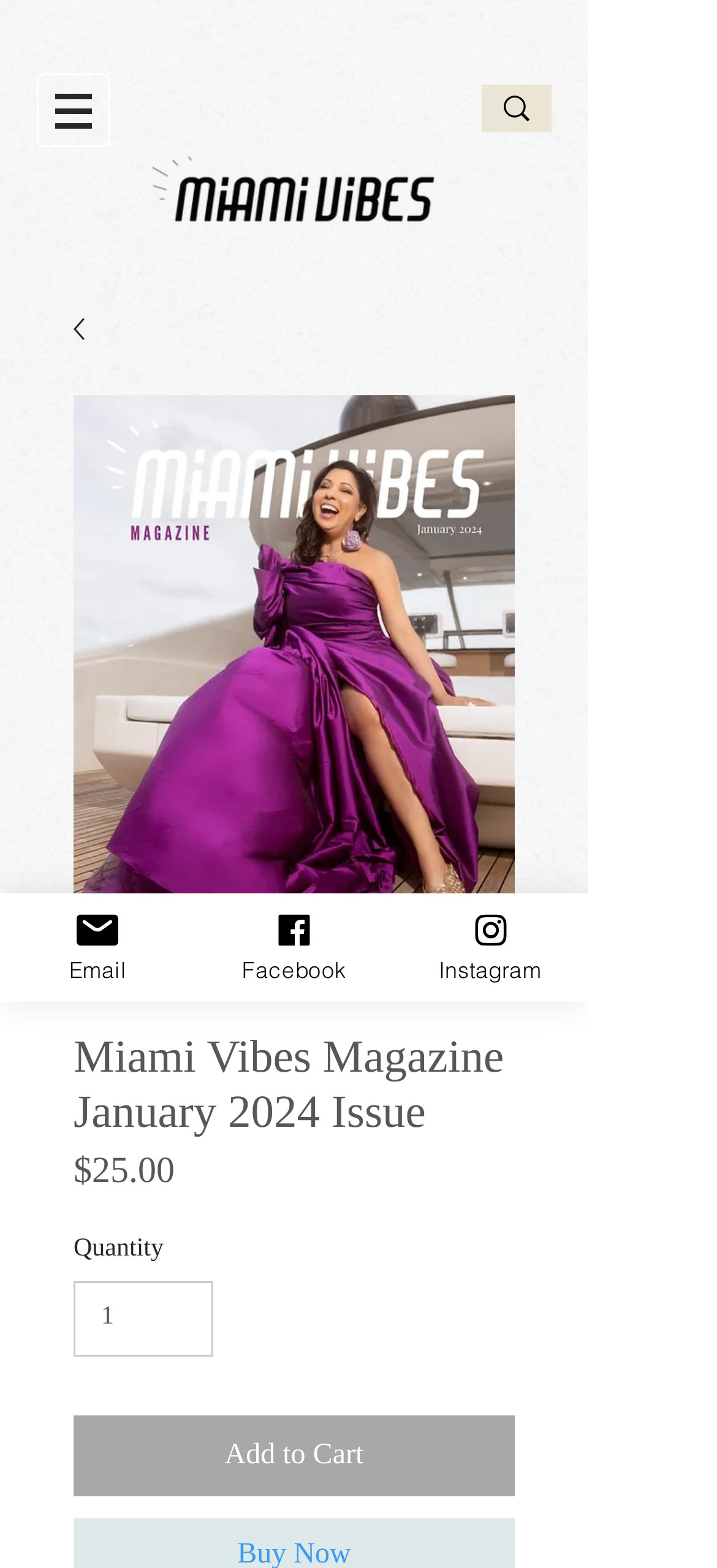Review the image closely and give a comprehensive answer to the question: What is the price of the magazine?

The price of the magazine can be found on the webpage, specifically below the image of the magazine, where it is written as '$25.00'.